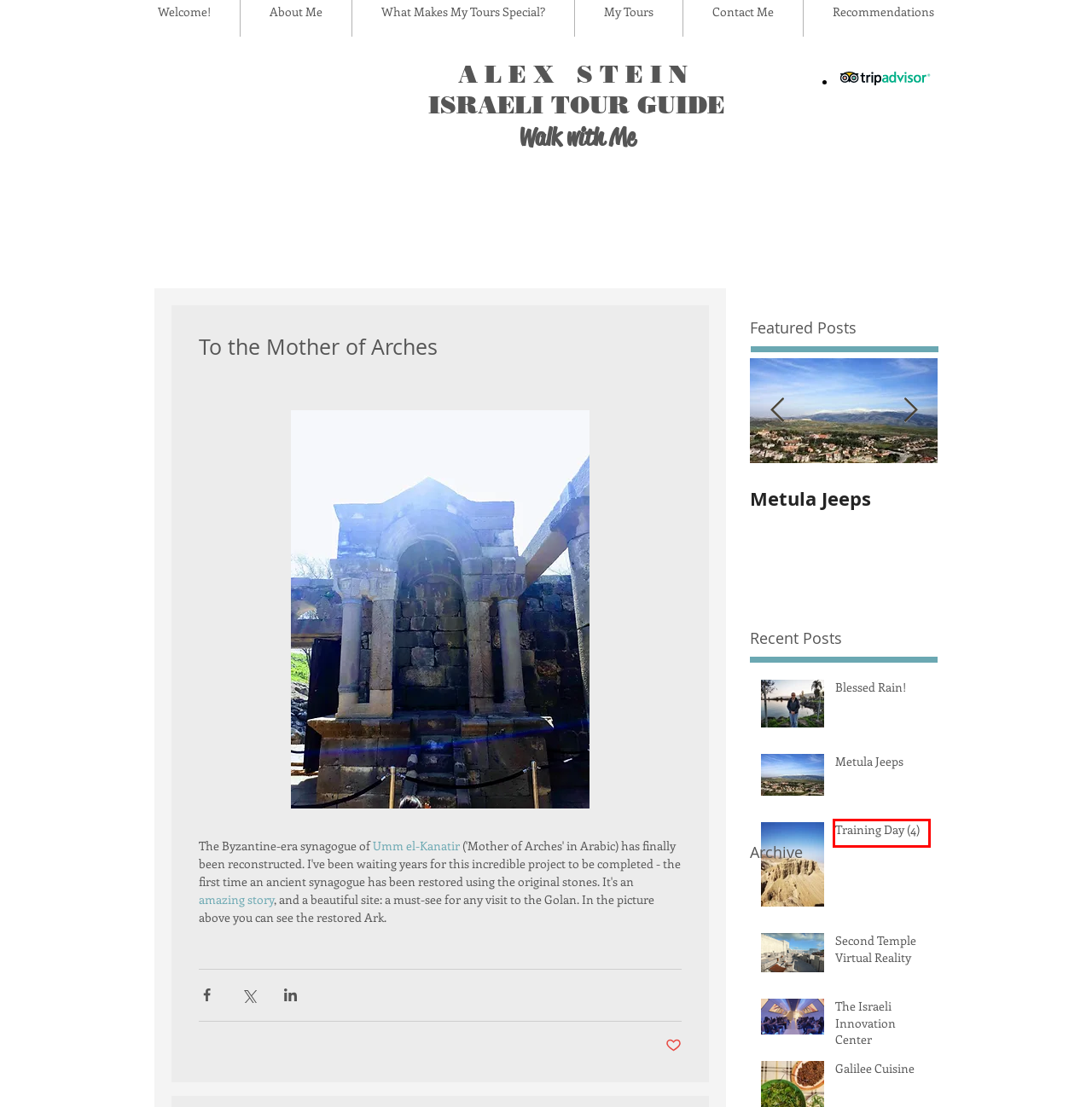You are provided with a screenshot of a webpage containing a red rectangle bounding box. Identify the webpage description that best matches the new webpage after the element in the bounding box is clicked. Here are the potential descriptions:
A. Discovering Jewish History on the Golan Heights - The Tower - The Tower
B. Second Temple Virtual Reality
C. Closing the Gates
D. Israeli and Palestinian Guides Together
E. Blessed Rain!
F. Training Day (4)
G. Meeting the Legends
H. Guiding For Peace

C